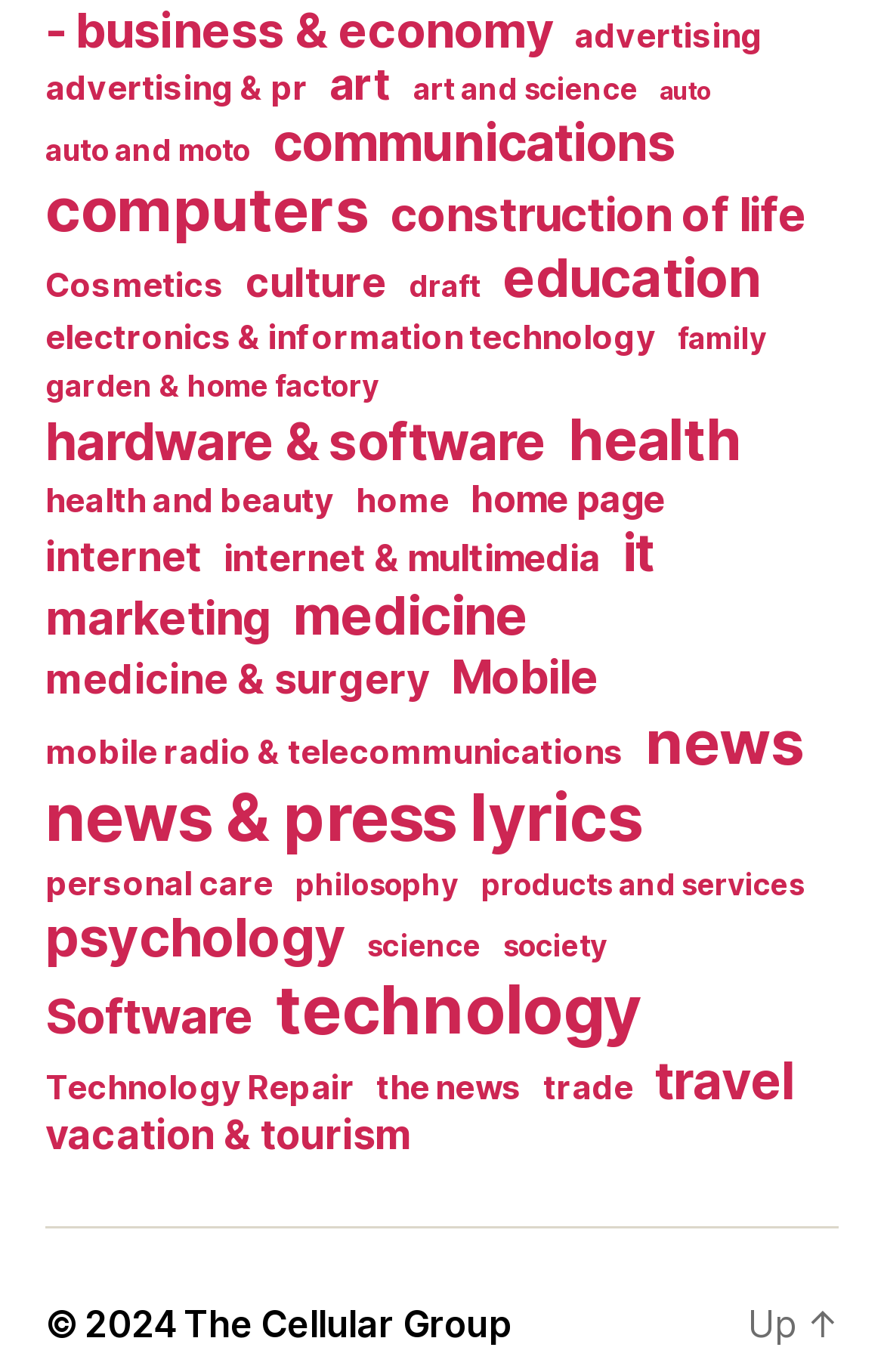Can you specify the bounding box coordinates for the region that should be clicked to fulfill this instruction: "Explore the 'travel' category".

[0.741, 0.765, 0.899, 0.81]